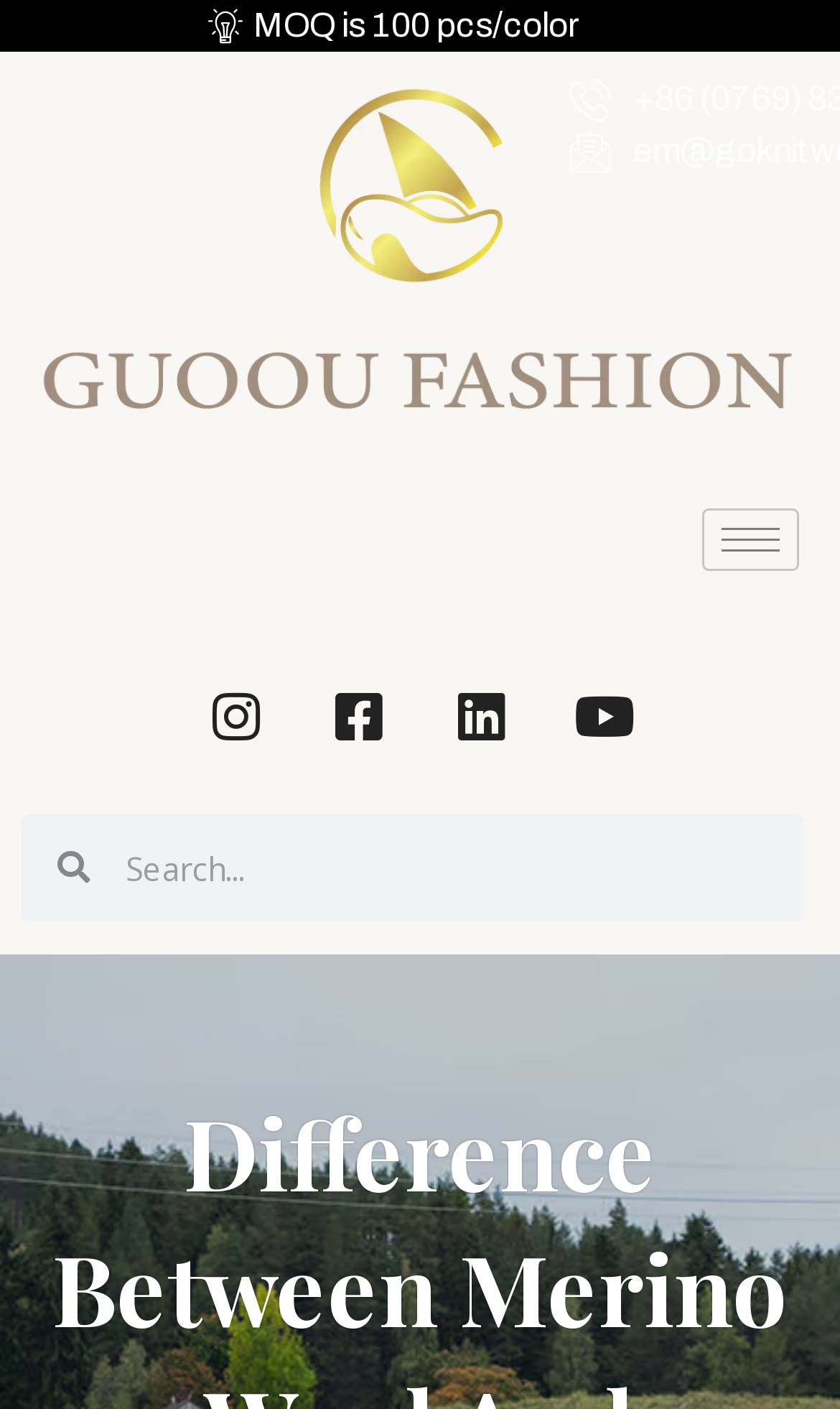Can you give a comprehensive explanation to the question given the content of the image?
Is there a navigation menu?

I found a button element with the text 'hamburger-icon', which is commonly used to toggle a navigation menu.